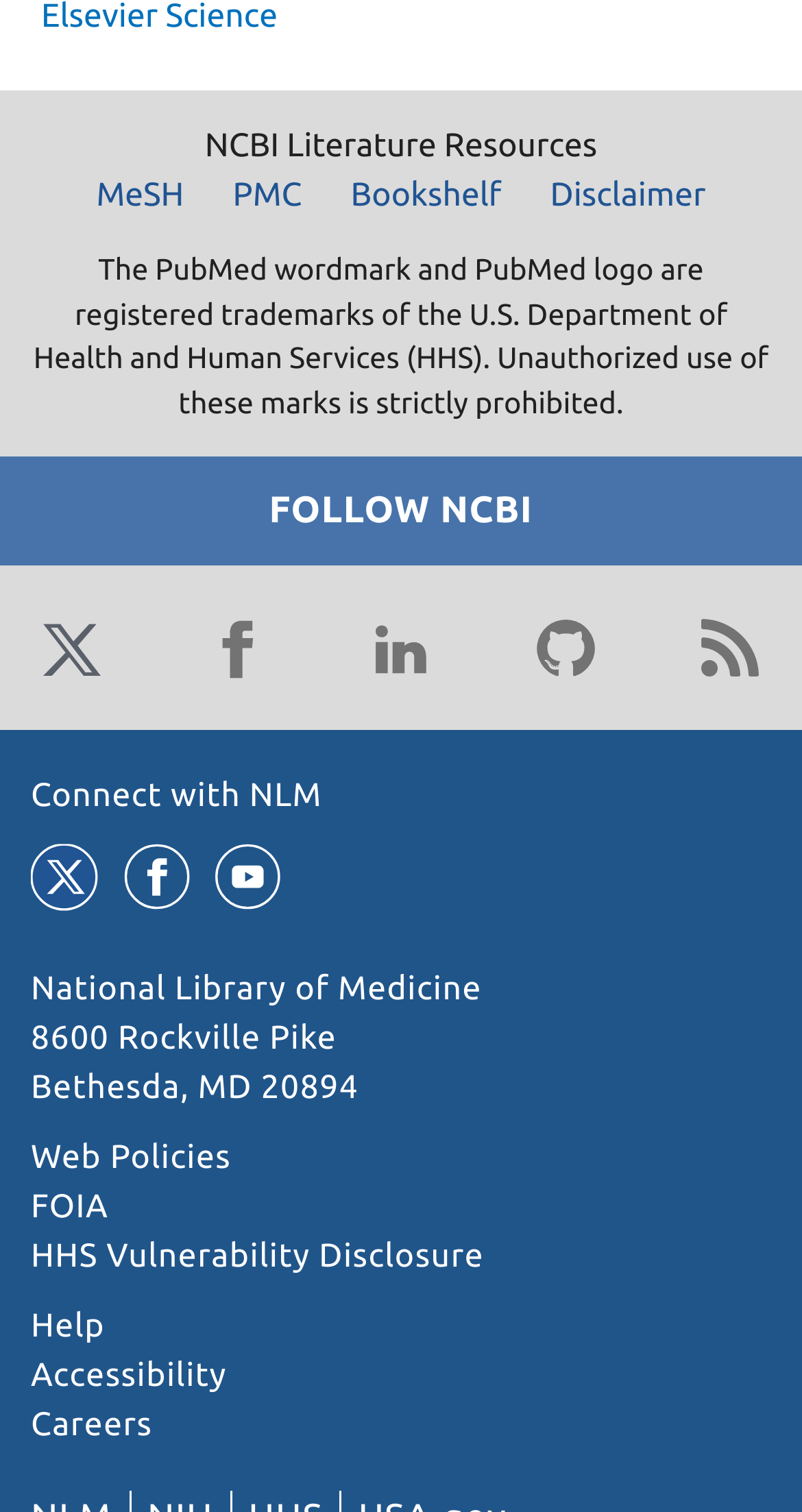With reference to the image, please provide a detailed answer to the following question: What is the address of the library?

I found the address of the library by looking at the link element that says '8600 Rockville Pike Bethesda, MD 20894'.